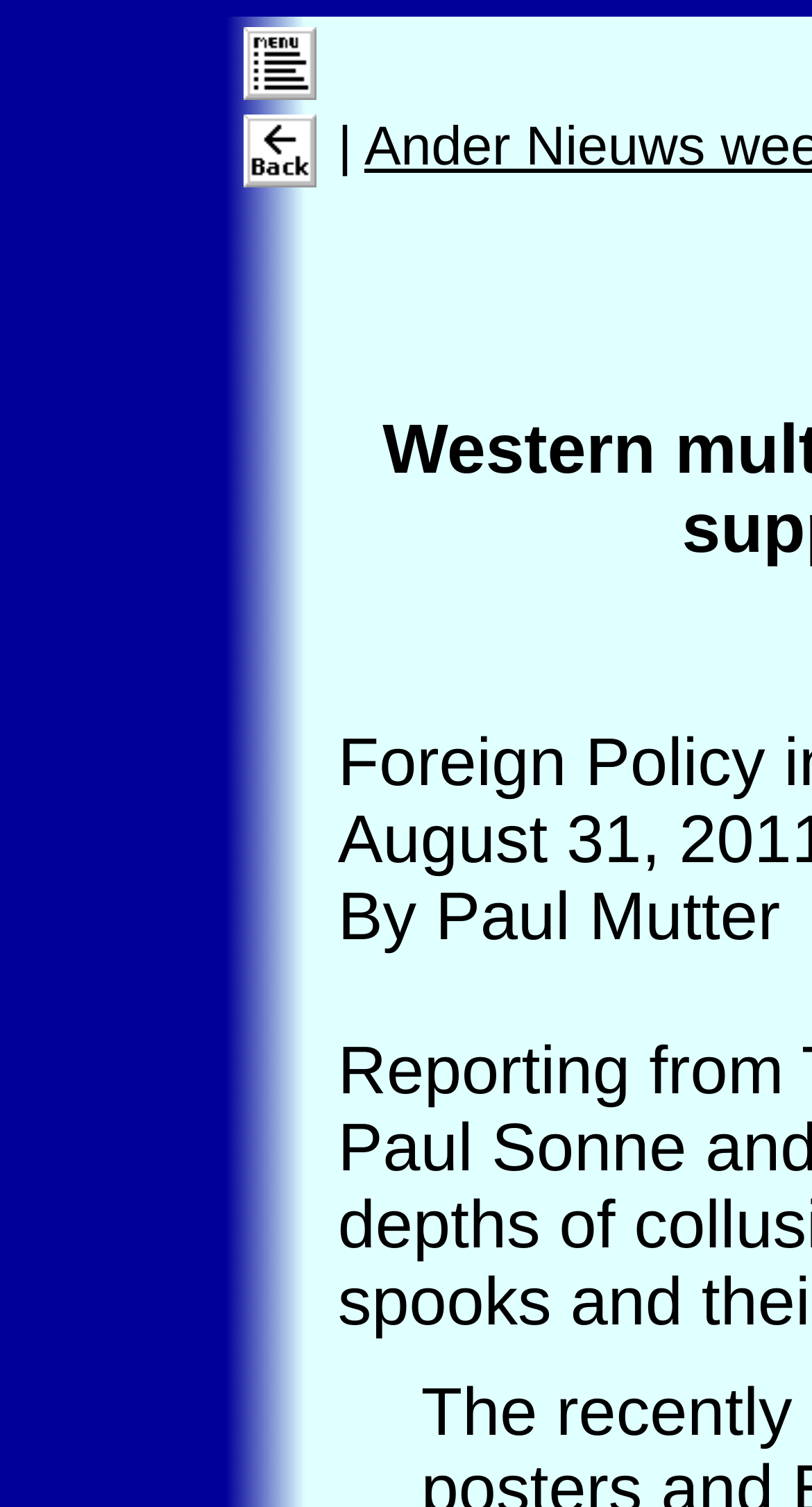Use a single word or phrase to answer the question: 
How many links are on the page?

1